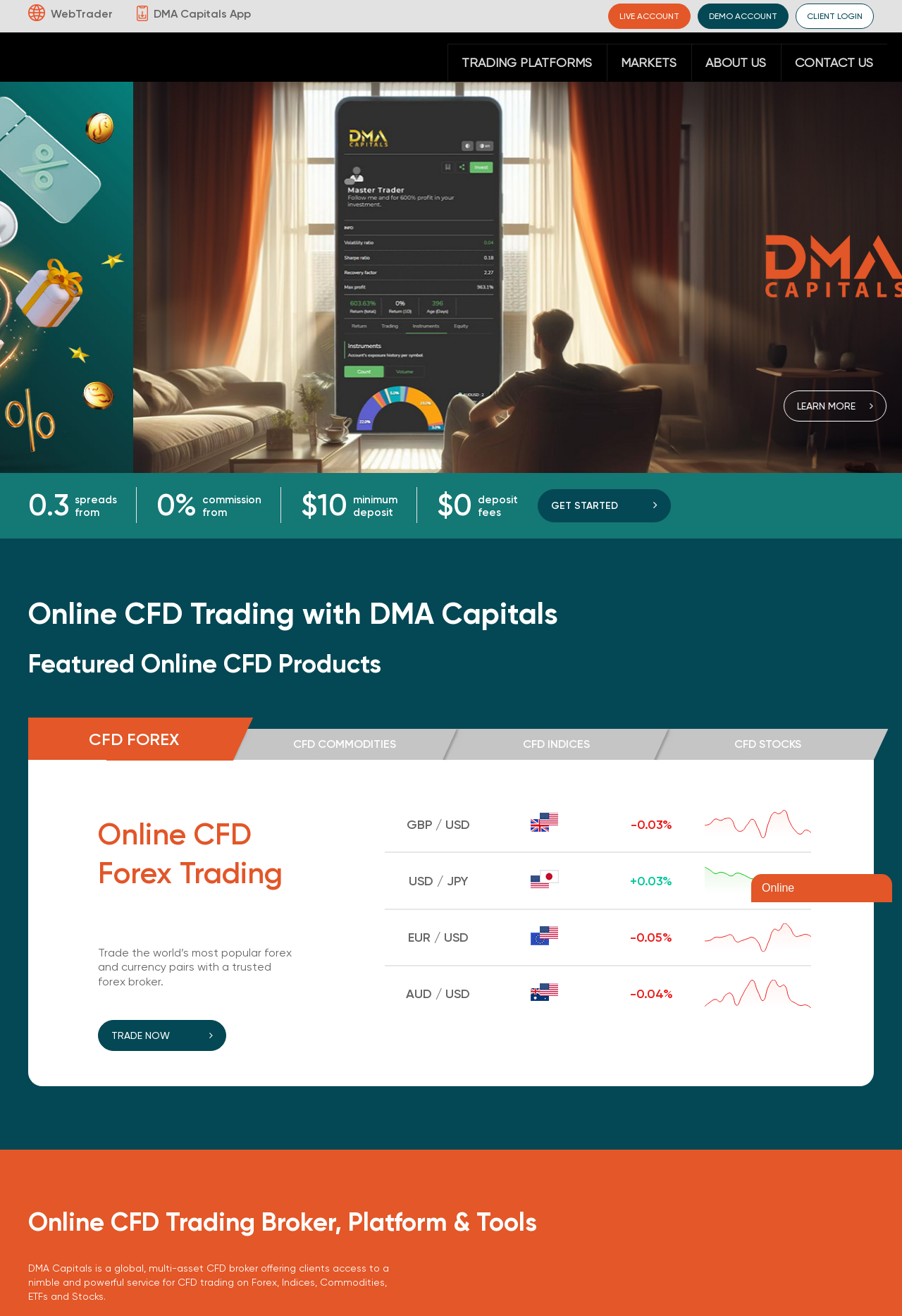Based on the element description, predict the bounding box coordinates (top-left x, top-left y, bottom-right x, bottom-right y) for the UI element in the screenshot: Markets

[0.672, 0.033, 0.766, 0.062]